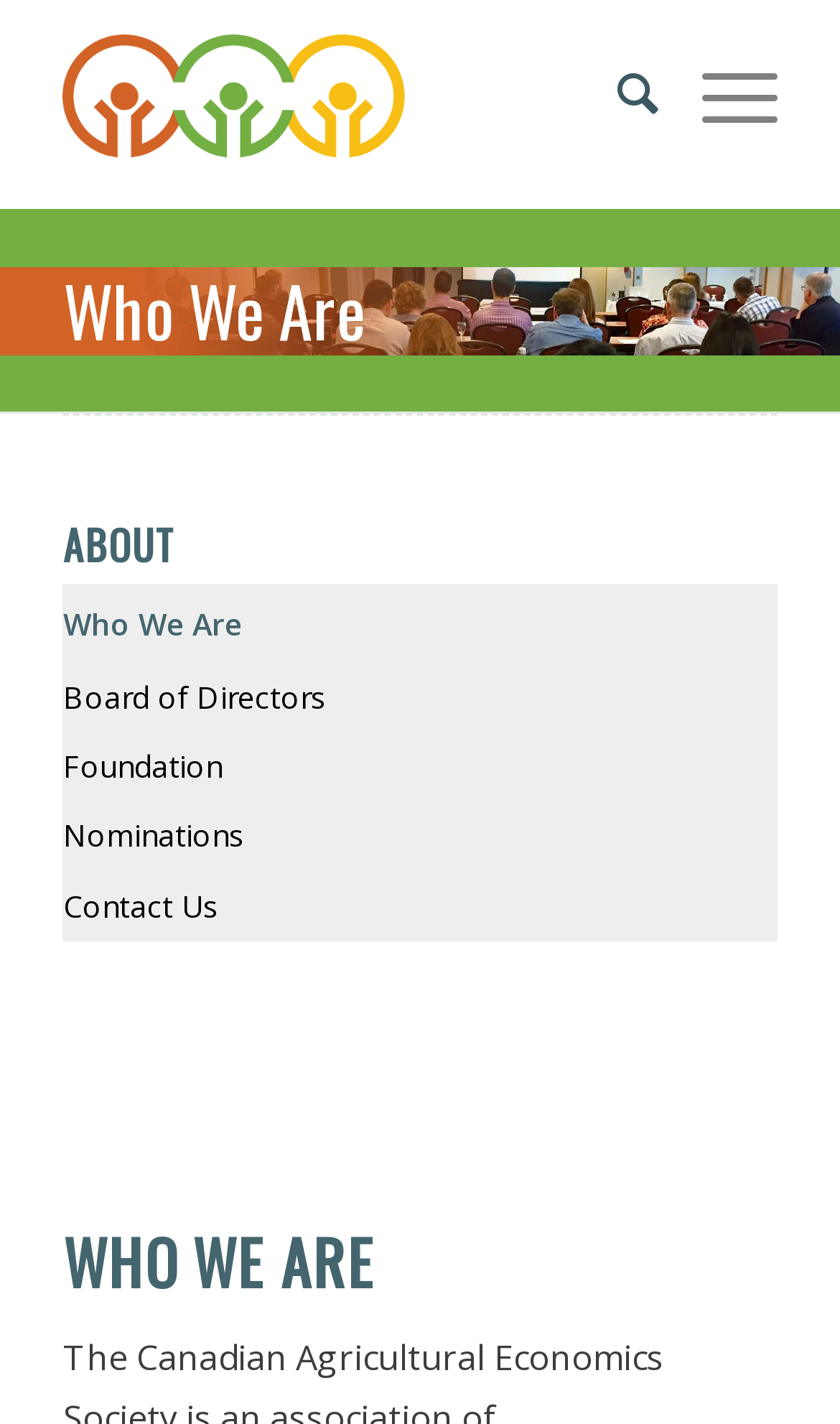Using the webpage screenshot and the element description Board of Directors, determine the bounding box coordinates. Specify the coordinates in the format (top-left x, top-left y, bottom-right x, bottom-right y) with values ranging from 0 to 1.

[0.075, 0.465, 0.925, 0.514]